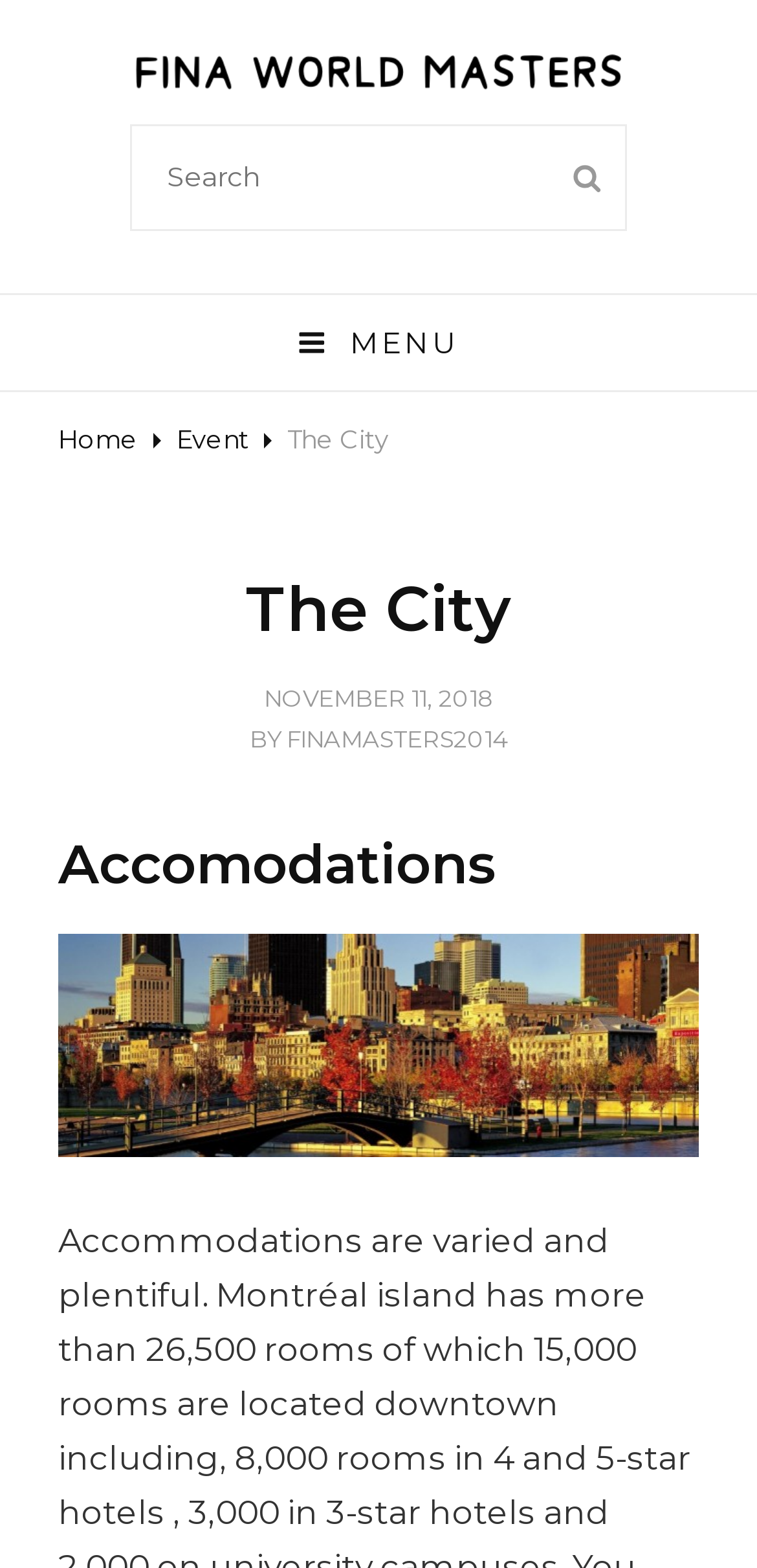Determine the bounding box coordinates for the UI element matching this description: "November 11, 2018January 23, 2019".

[0.349, 0.436, 0.651, 0.455]